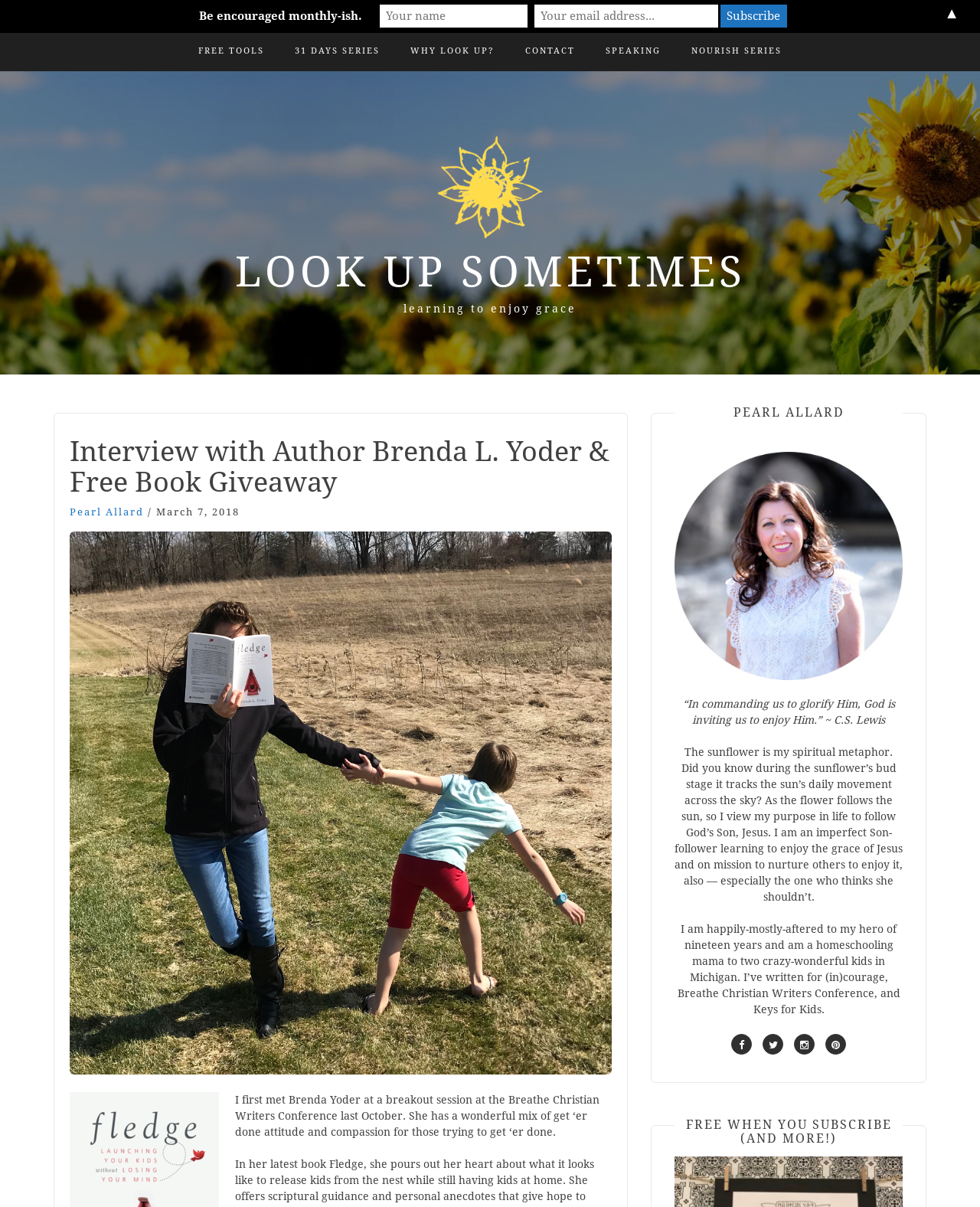Provide the bounding box coordinates of the HTML element this sentence describes: "parent_node: LOOK UP SOMETIMES". The bounding box coordinates consist of four float numbers between 0 and 1, i.e., [left, top, right, bottom].

[0.441, 0.151, 0.559, 0.162]